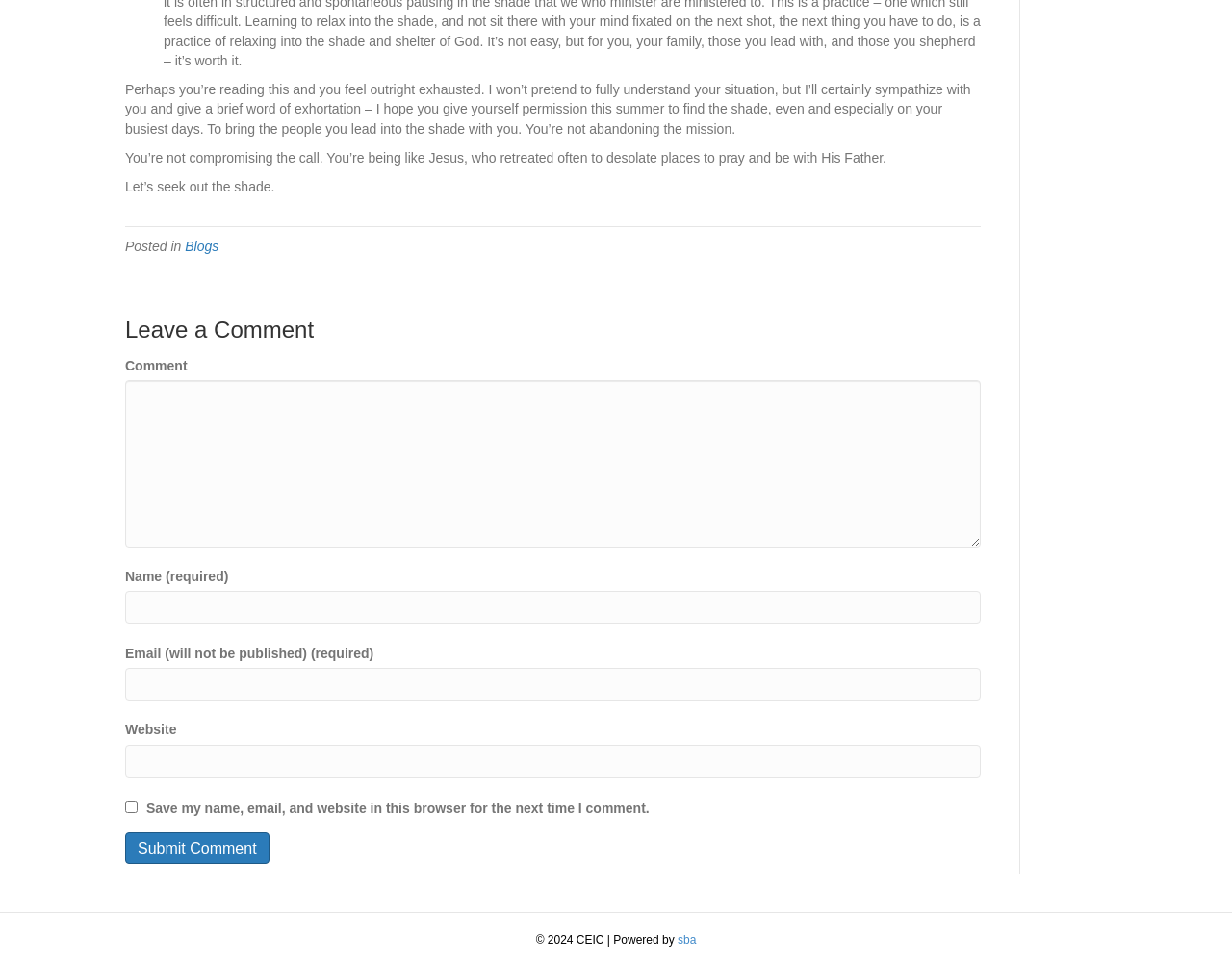What is the website powered by?
Examine the image closely and answer the question with as much detail as possible.

The website is powered by SBA, which is mentioned at the bottom of the page, along with the copyright information.